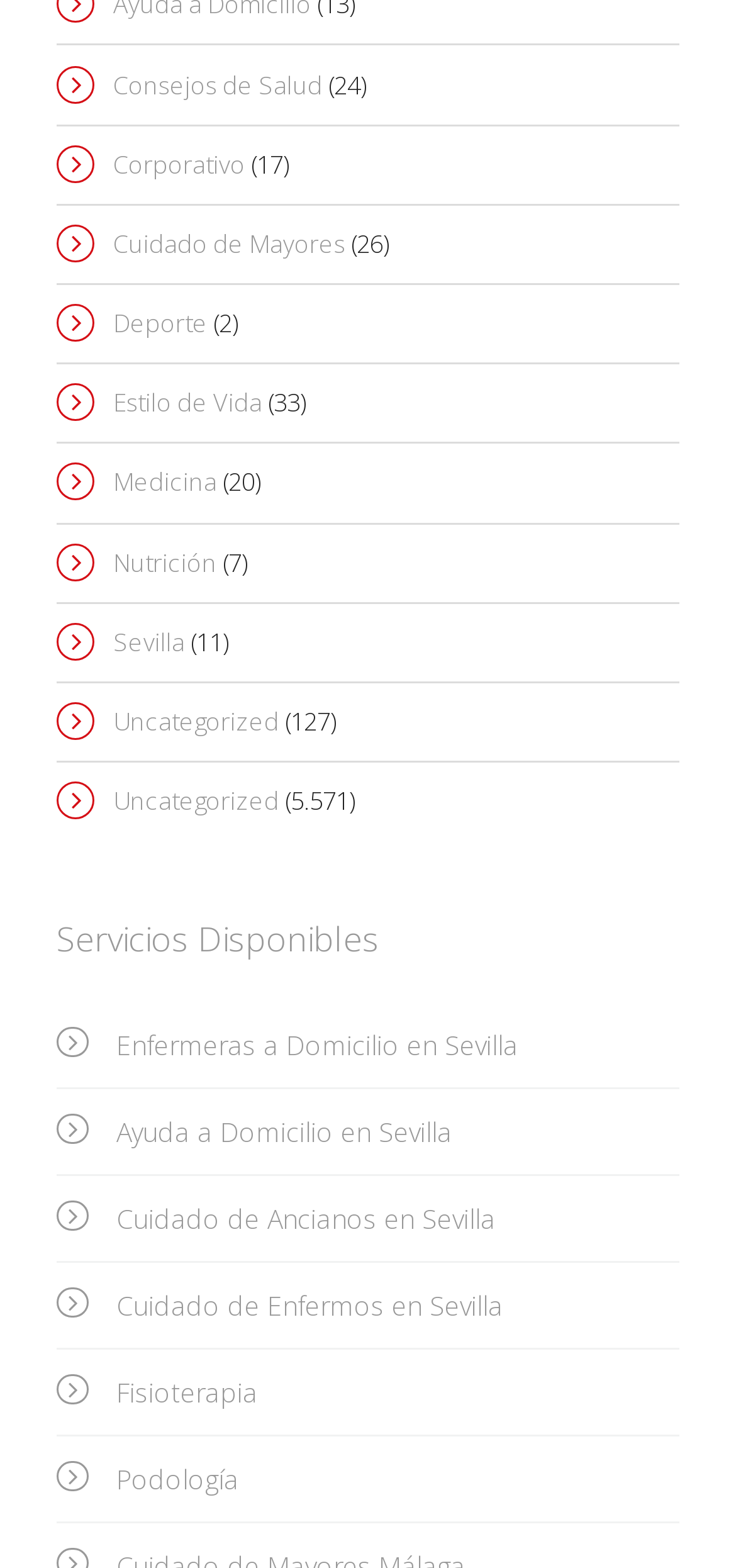Determine the bounding box coordinates of the region I should click to achieve the following instruction: "Click on Corporativo". Ensure the bounding box coordinates are four float numbers between 0 and 1, i.e., [left, top, right, bottom].

[0.077, 0.091, 0.333, 0.119]